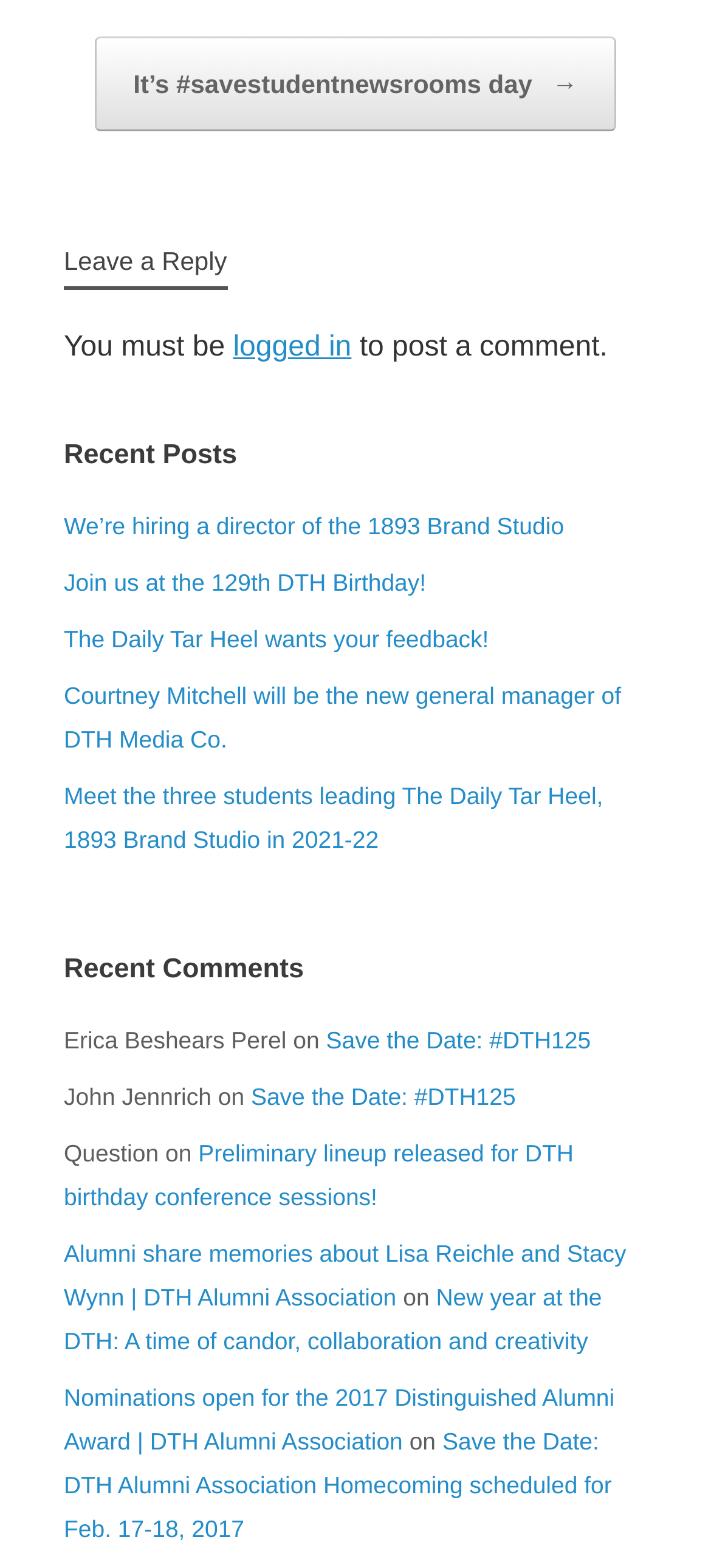Find the bounding box coordinates for the area that should be clicked to accomplish the instruction: "Click on 'It’s #savestudentnewsrooms day →'".

[0.134, 0.024, 0.866, 0.084]